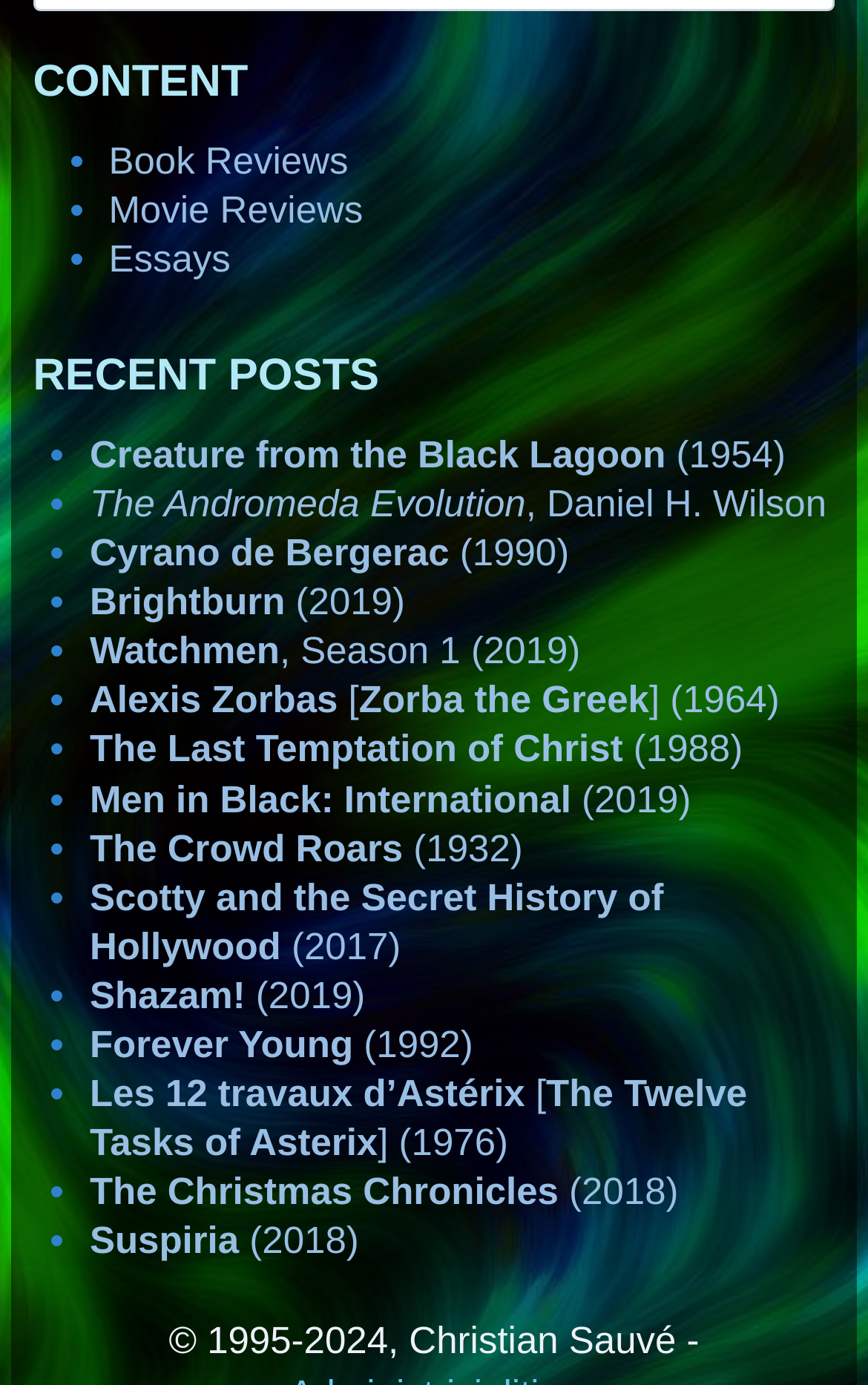Return the bounding box coordinates of the UI element that corresponds to this description: "Men in Black: International (2019)". The coordinates must be given as four float numbers in the range of 0 and 1, [left, top, right, bottom].

[0.103, 0.562, 0.796, 0.592]